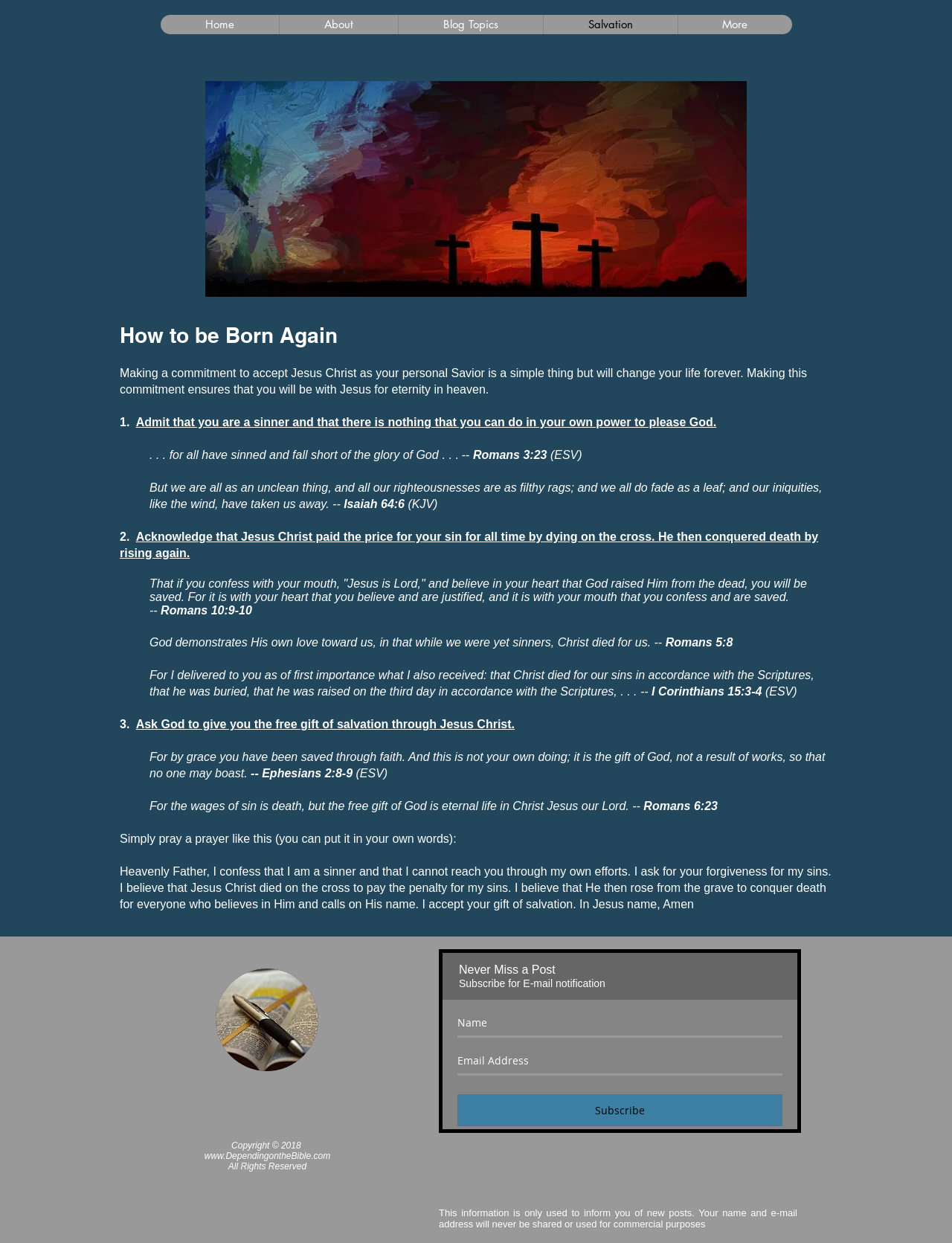What is the main topic of this webpage?
Make sure to answer the question with a detailed and comprehensive explanation.

The main topic of this webpage is 'How to be Born Again' which is indicated by the heading 'How to be Born Again' and the content of the webpage which provides steps to be born again.